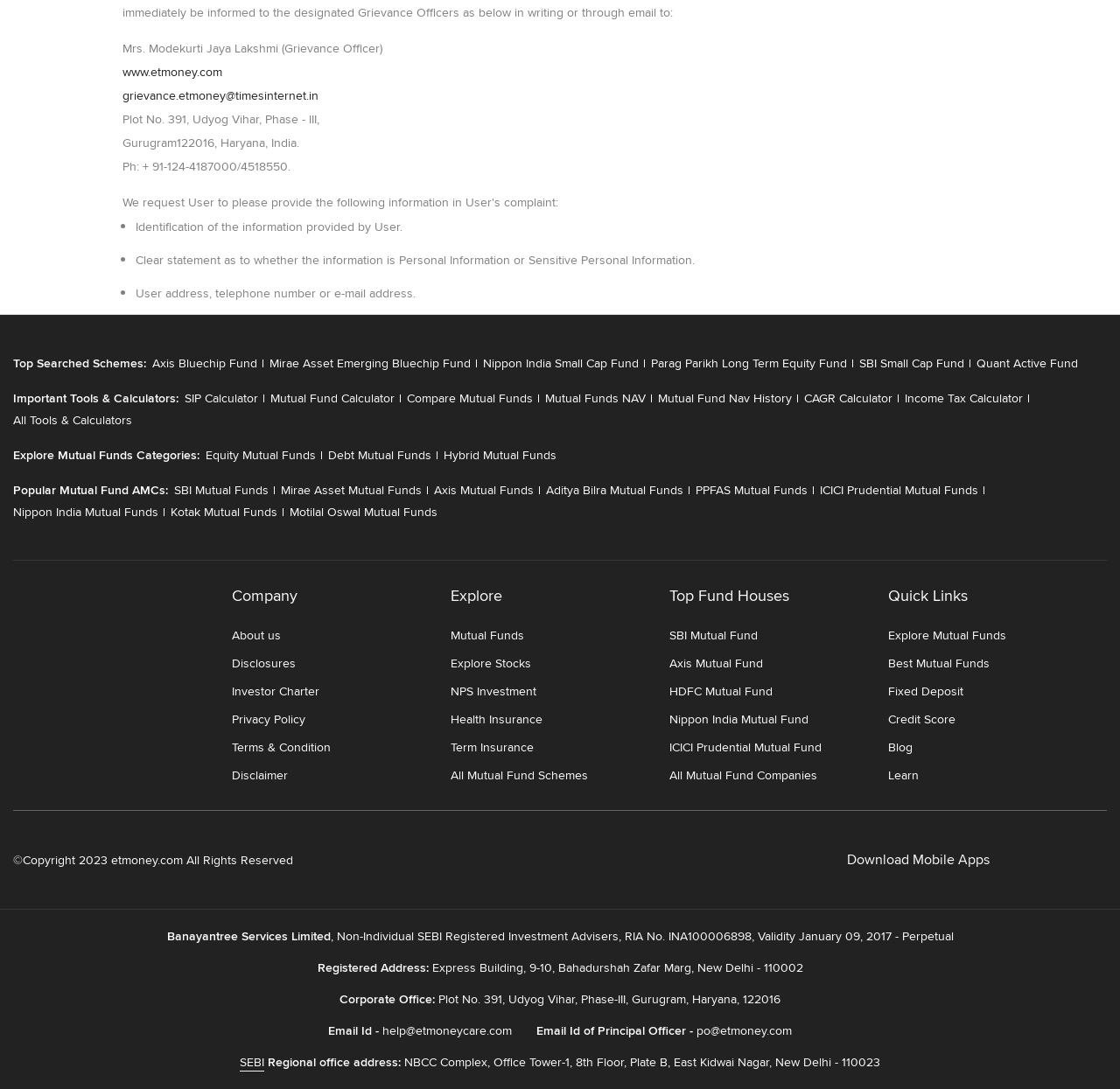What is the name of the company that owns this website?
Using the image as a reference, deliver a detailed and thorough answer to the question.

The name of the company that owns this website can be found in the top-left corner of the webpage, where the logo 'ET Money Logo' is displayed. This logo is an image element with the ID 728.